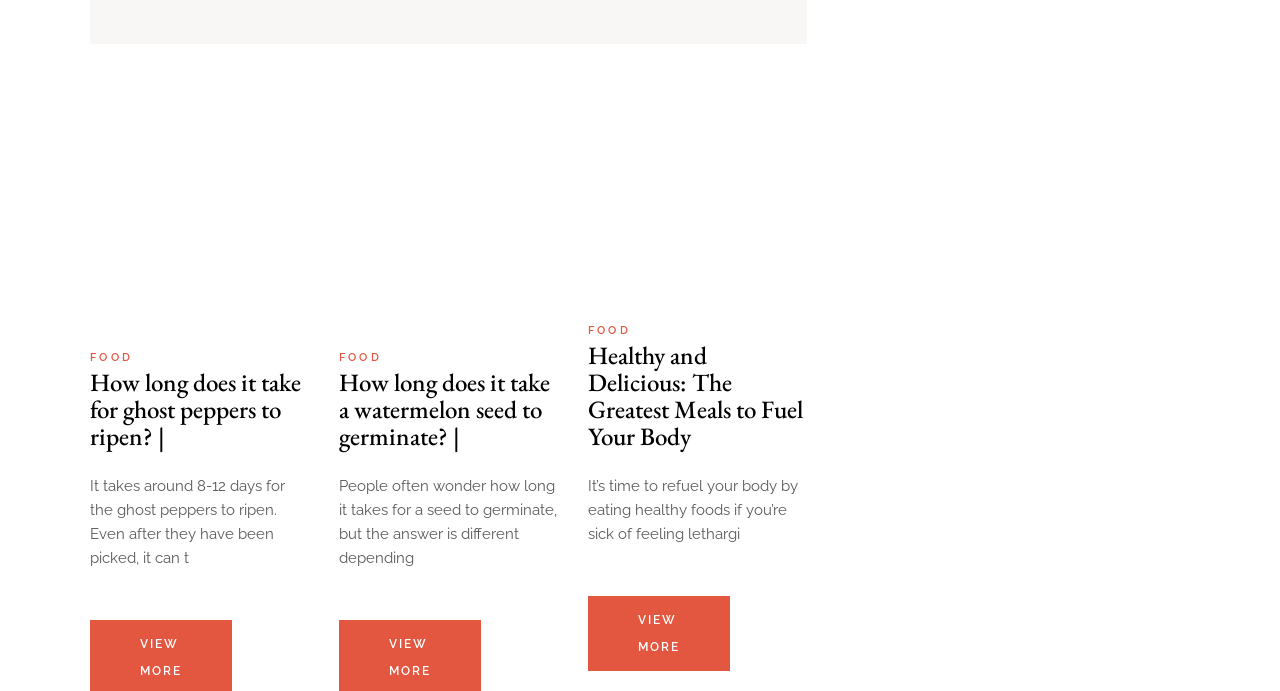How long does it take for ghost peppers to ripen?
Answer with a single word or phrase by referring to the visual content.

8-12 days